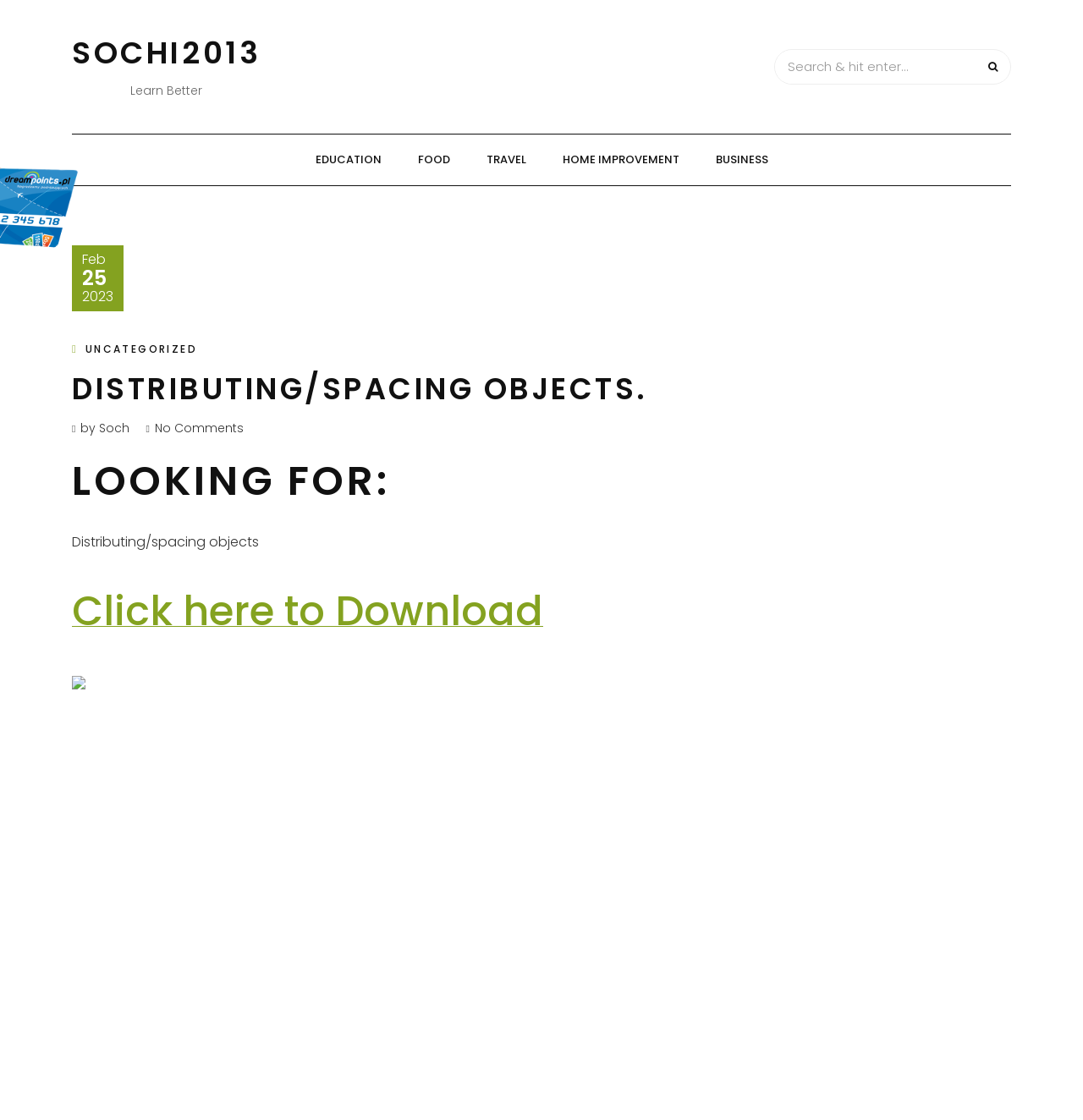Please identify the bounding box coordinates of the clickable region that I should interact with to perform the following instruction: "Search for something". The coordinates should be expressed as four float numbers between 0 and 1, i.e., [left, top, right, bottom].

[0.715, 0.044, 0.934, 0.075]